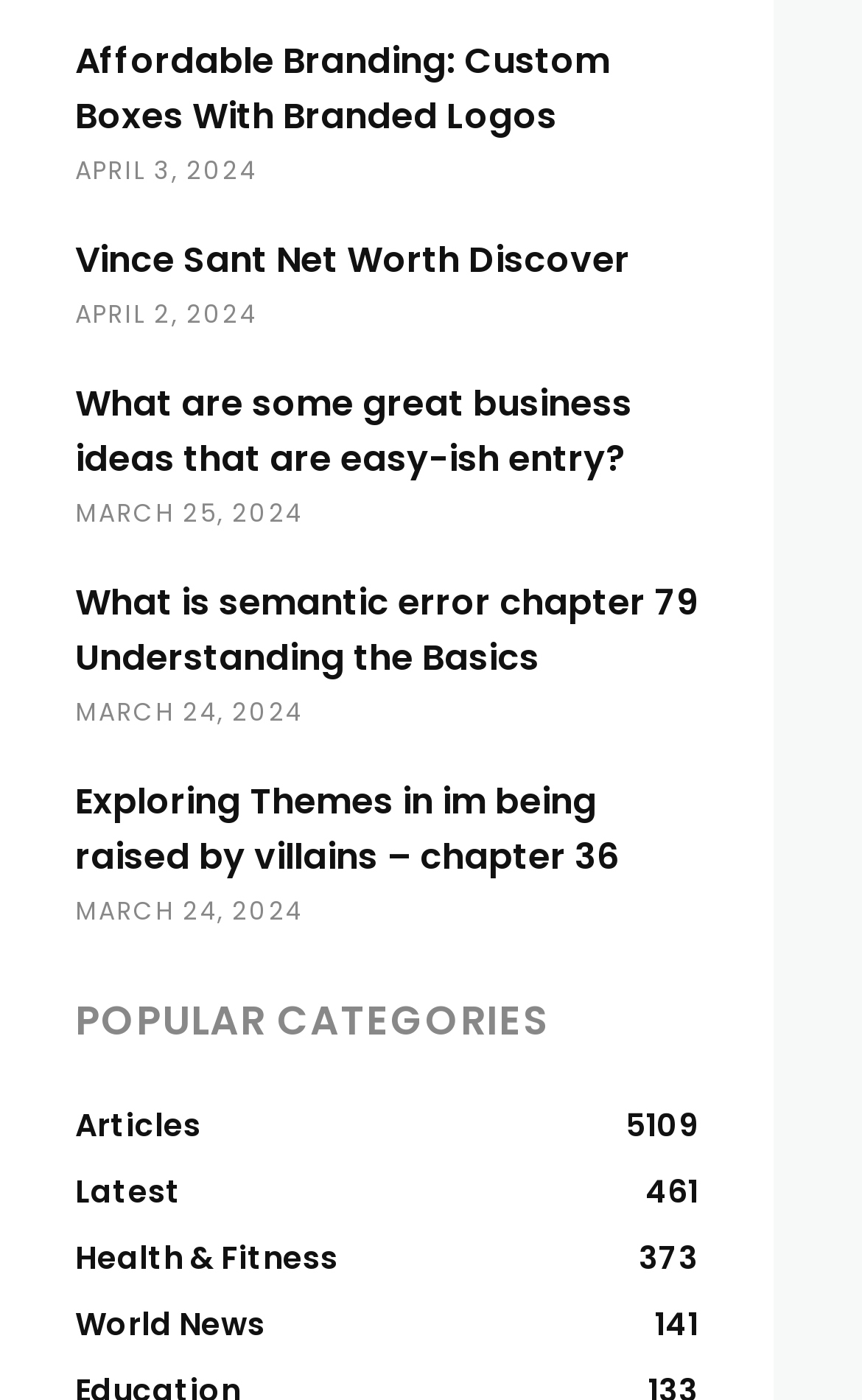What is the date of the latest article?
Look at the image and construct a detailed response to the question.

I looked at the time elements associated with each article and found that the latest date is 'APRIL 3, 2024', which is associated with the article 'Affordable Branding: Custom Boxes With Branded Logos'.